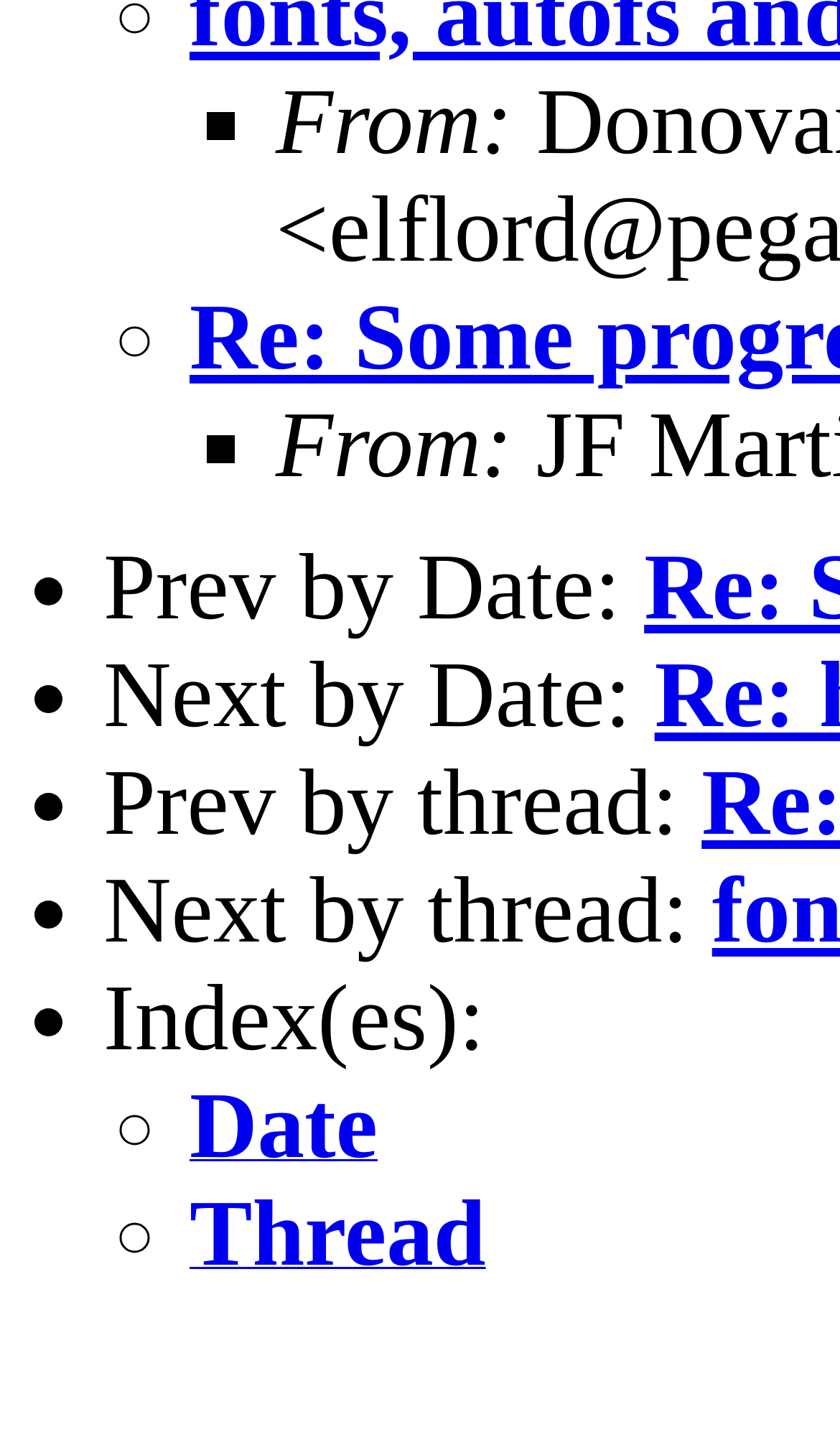From the webpage screenshot, predict the bounding box coordinates (top-left x, top-left y, bottom-right x, bottom-right y) for the UI element described here: Date

[0.226, 0.778, 0.45, 0.804]